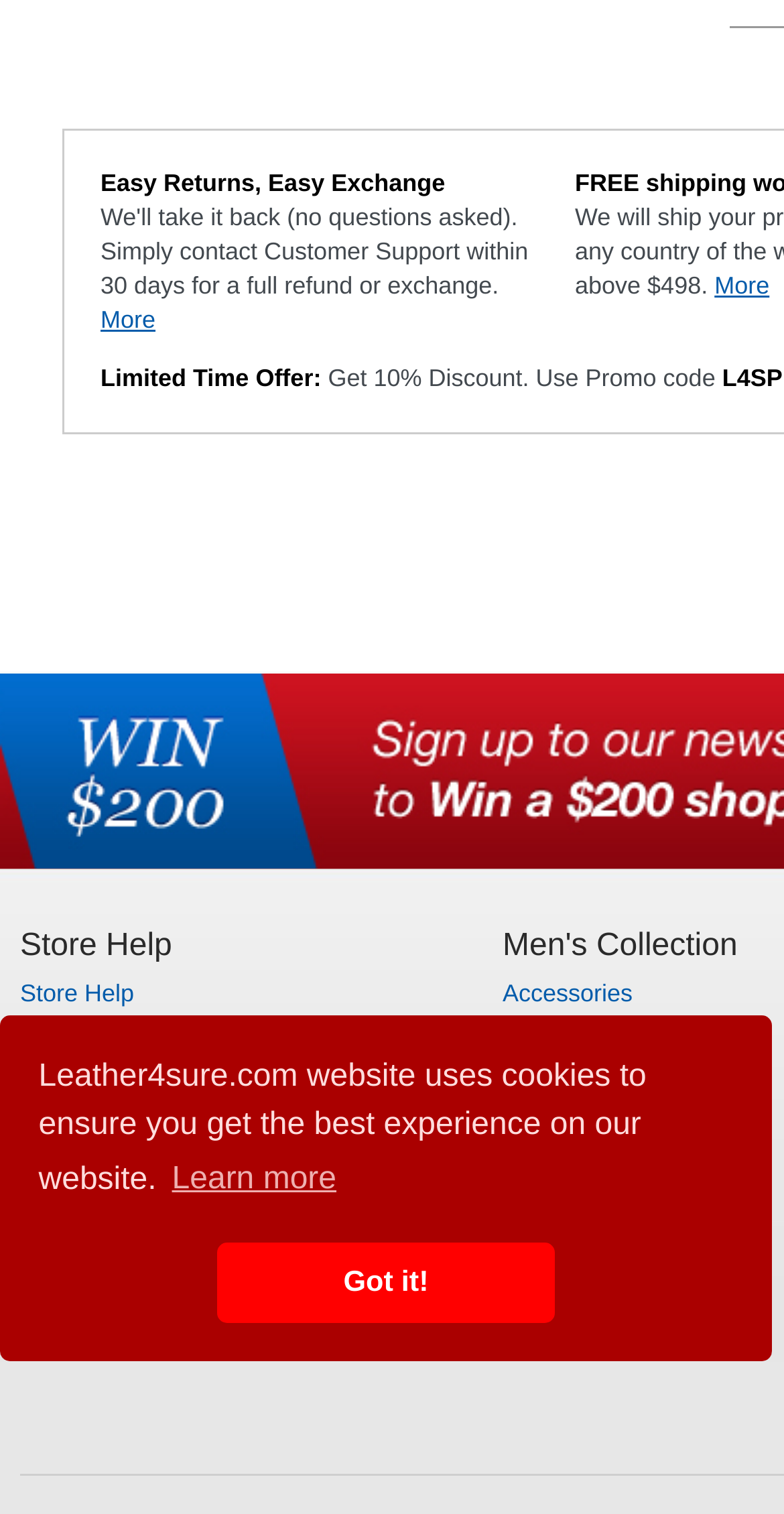Provide the bounding box coordinates of the HTML element described as: "Bags". The bounding box coordinates should be four float numbers between 0 and 1, i.e., [left, top, right, bottom].

[0.641, 0.672, 0.711, 0.691]